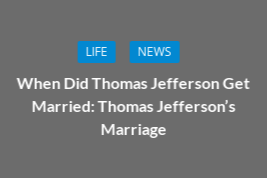Provide a comprehensive description of the image.

The image features a title section for an article titled "When Did Thomas Jefferson Get Married: Thomas Jefferson’s Marriage." Above the title, there are two buttons labeled "LIFE" and "NEWS," providing easy navigation to related categories. The design emphasizes the significance of the content, focusing on the historical figure Thomas Jefferson and his marital life, suggesting an exploration of his personal history within the broader context of life events and newsworthy discussions. The background is a neutral gray, which helps the text and buttons stand out clearly, inviting readers to engage with the article.